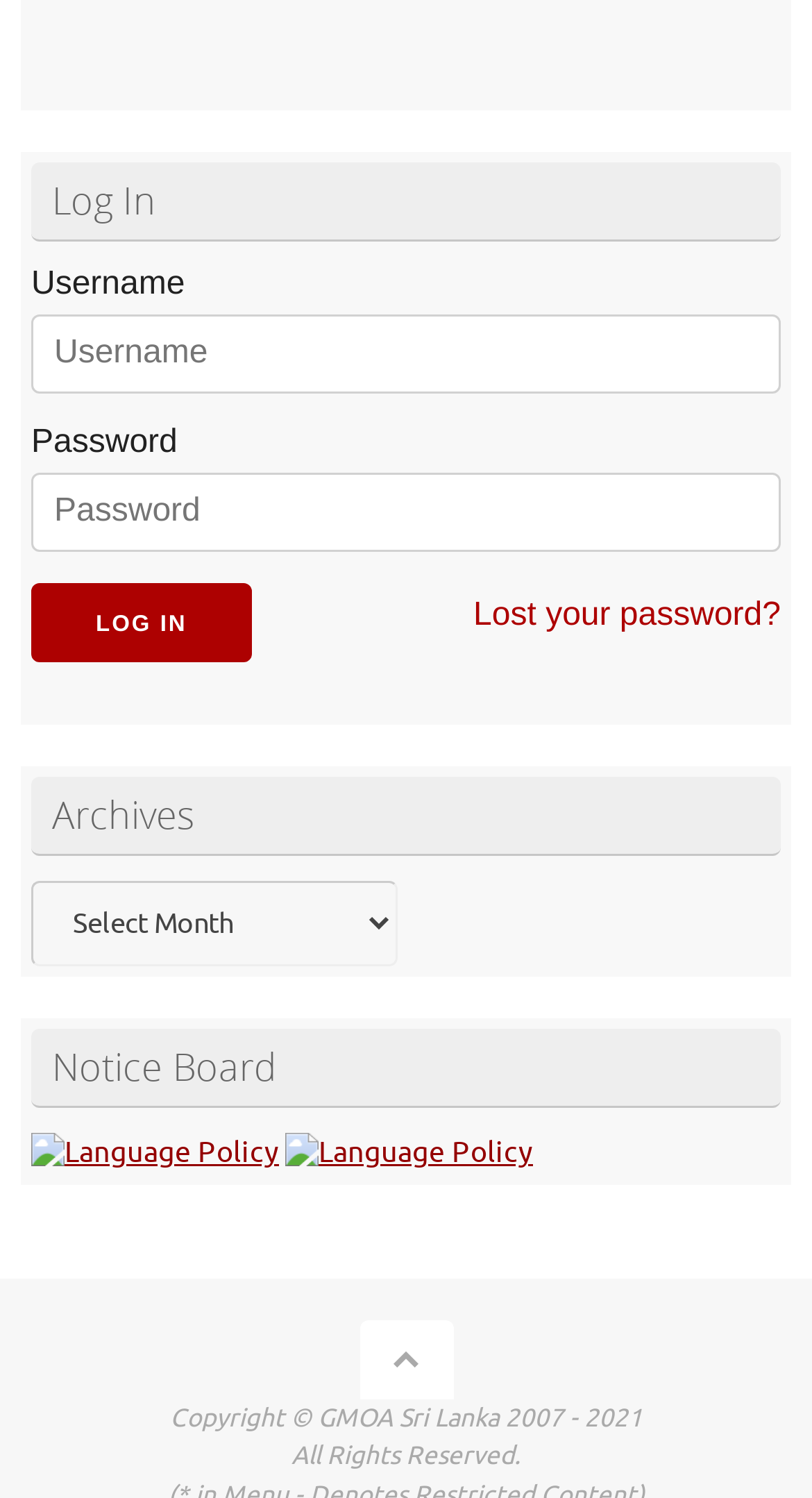What is the label above the first textbox?
Based on the image content, provide your answer in one word or a short phrase.

Username